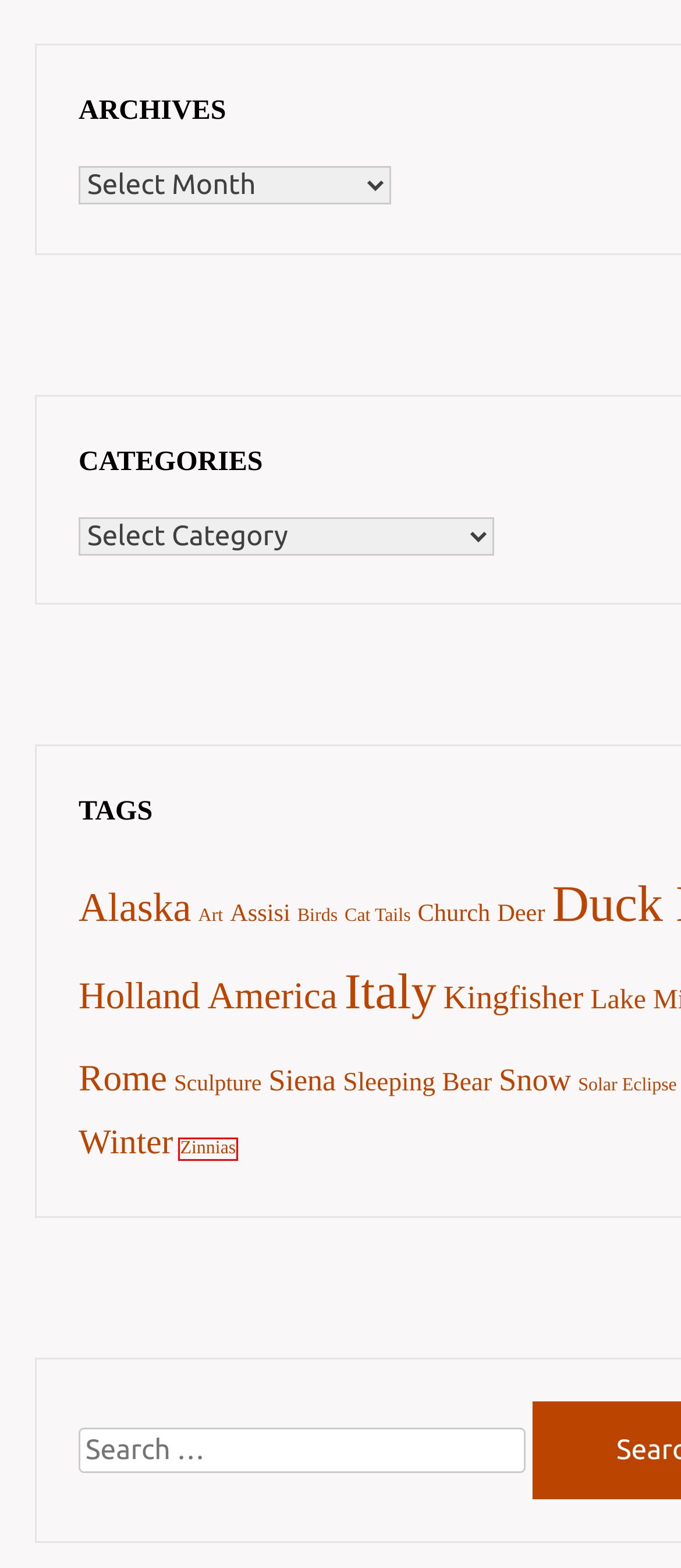Look at the screenshot of a webpage with a red bounding box and select the webpage description that best corresponds to the new page after clicking the element in the red box. Here are the options:
A. Snow - Mark Yancey Photo
B. Deer - Mark Yancey Photo
C. Winter - Mark Yancey Photo
D. Zinnias - Mark Yancey Photo
E. Rome - Mark Yancey Photo
F. Birds - Mark Yancey Photo
G. Assisi - Mark Yancey Photo
H. Solar Eclipse - Mark Yancey Photo

D